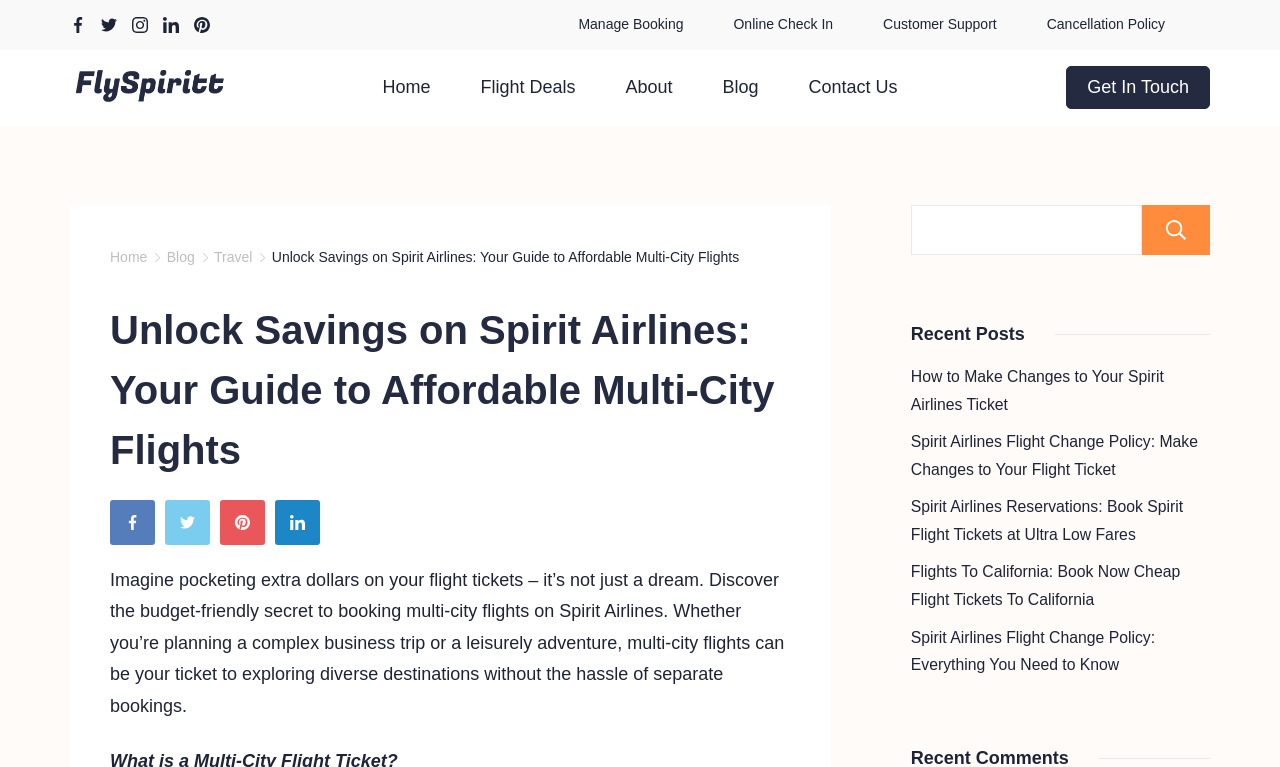Identify and provide the bounding box for the element described by: "Get In Touch".

[0.833, 0.086, 0.945, 0.142]